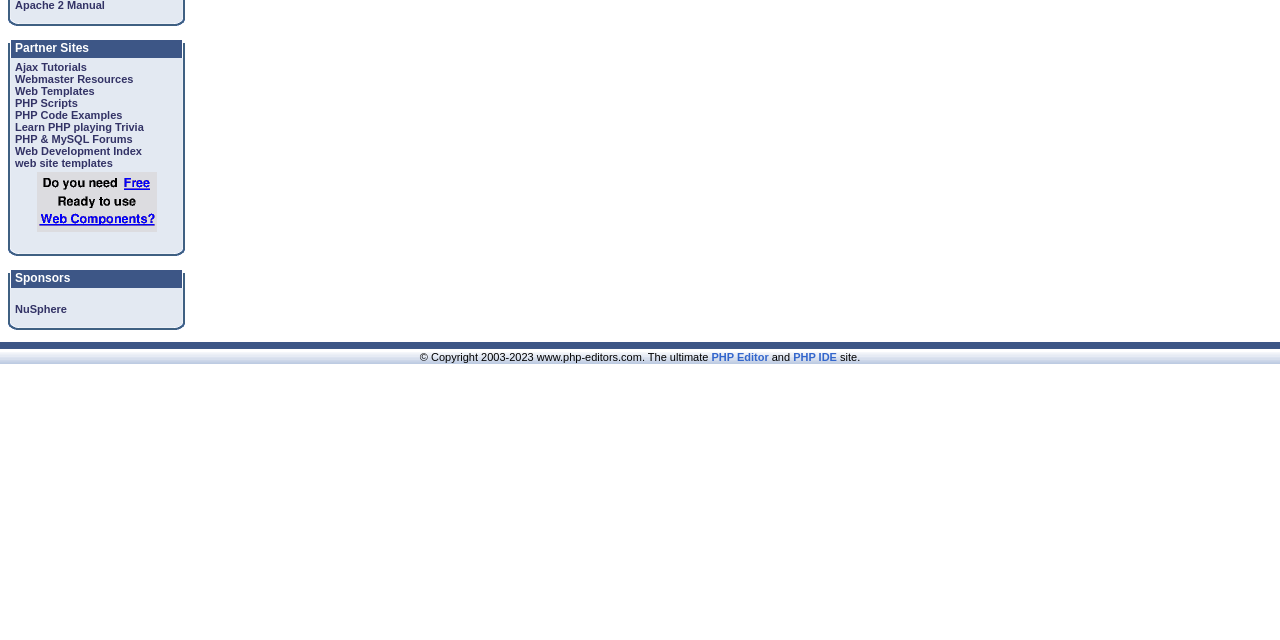For the given element description PHP Editor, determine the bounding box coordinates of the UI element. The coordinates should follow the format (top-left x, top-left y, bottom-right x, bottom-right y) and be within the range of 0 to 1.

[0.556, 0.548, 0.601, 0.566]